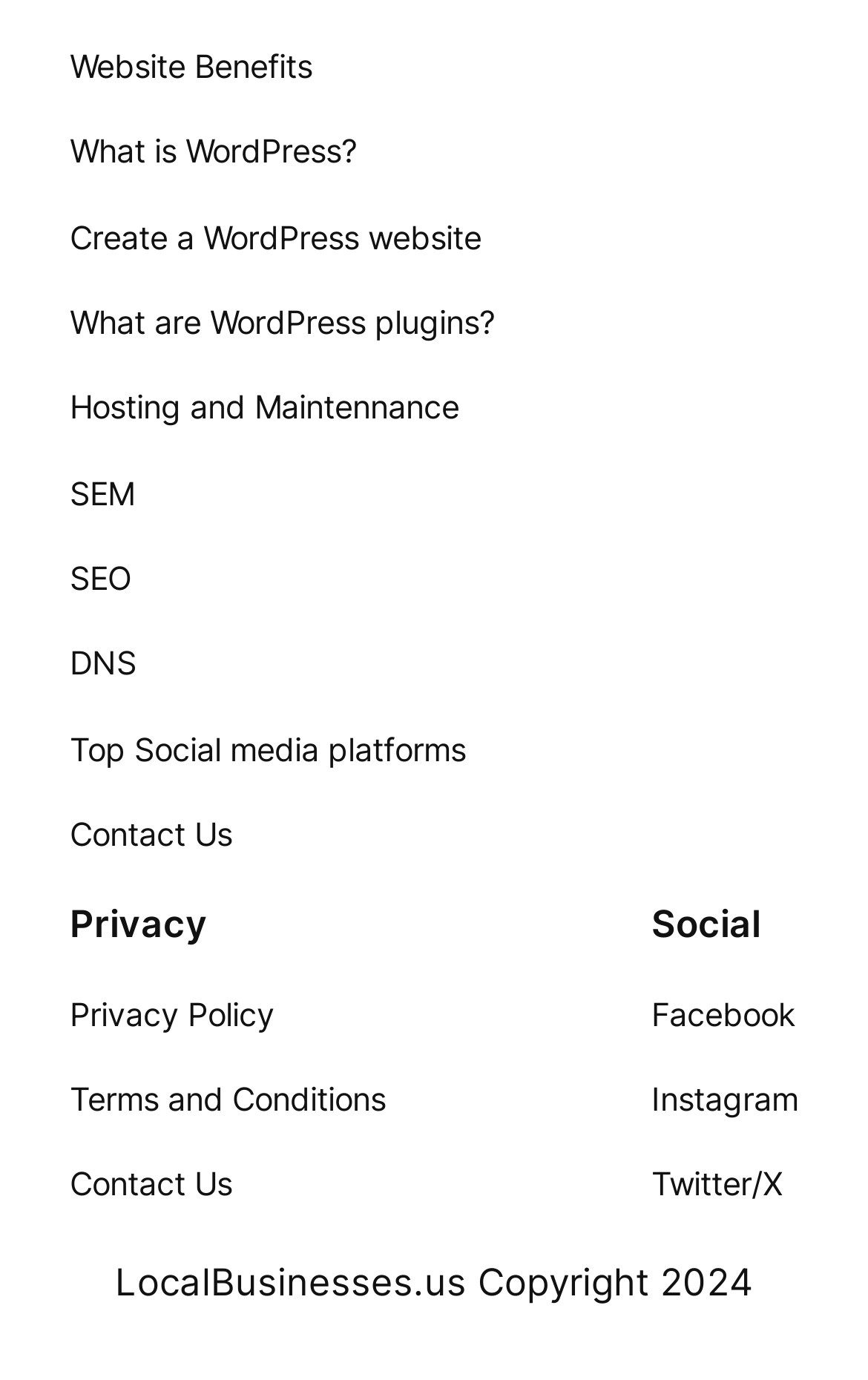Please specify the bounding box coordinates of the area that should be clicked to accomplish the following instruction: "Click on Web App Development Services in NJ". The coordinates should consist of four float numbers between 0 and 1, i.e., [left, top, right, bottom].

None